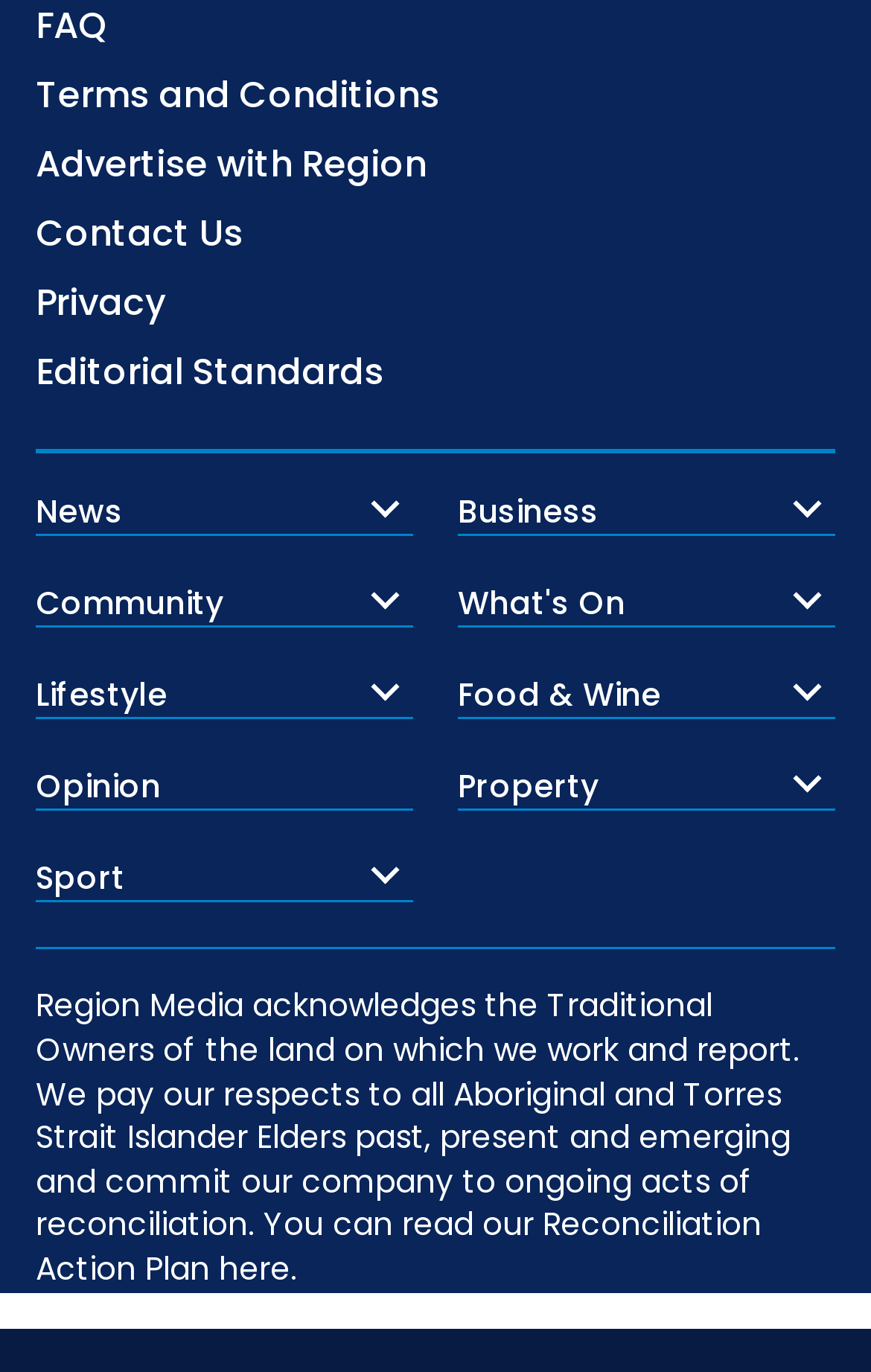Reply to the question with a single word or phrase:
How many sections are there on the webpage?

14